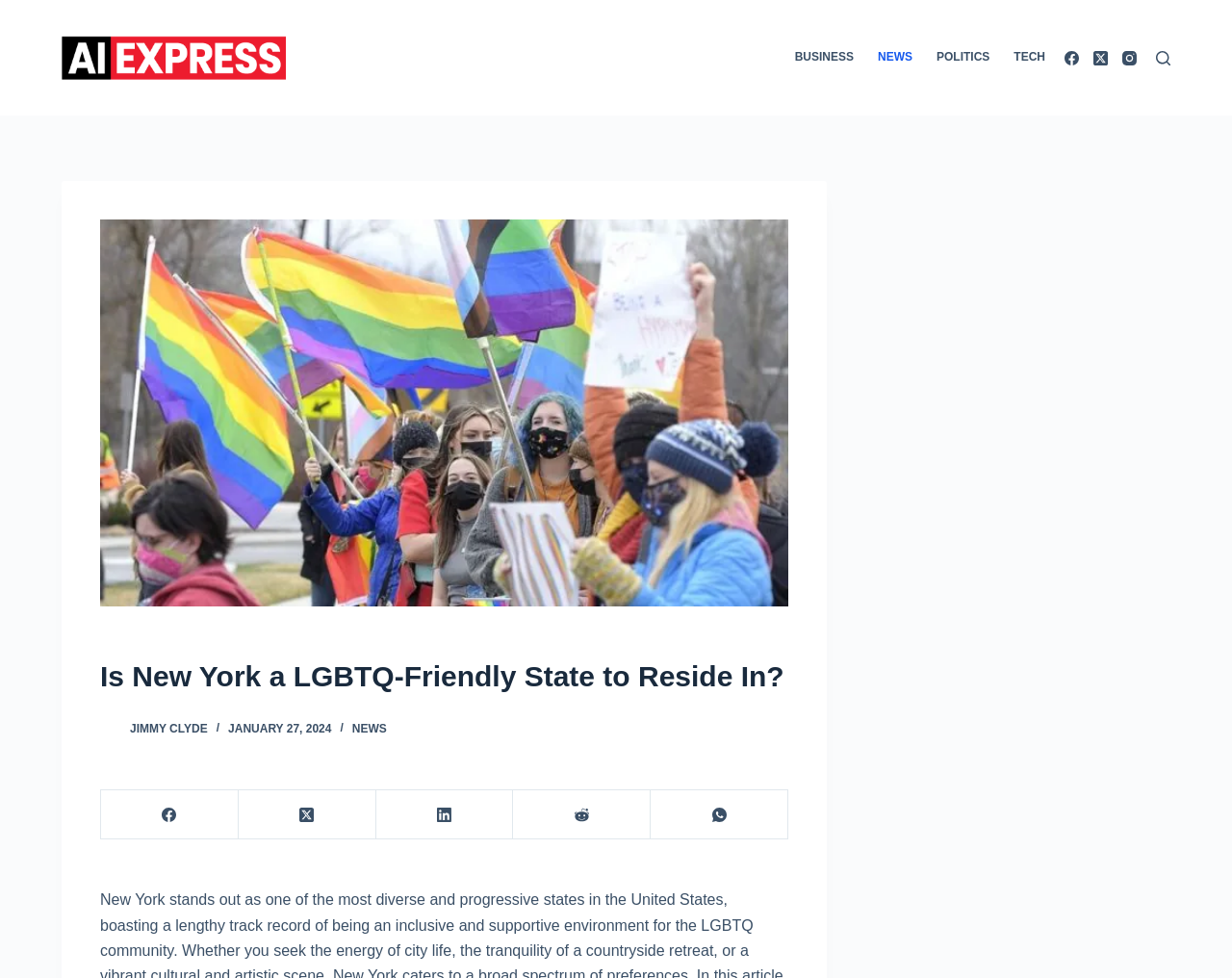Who is the author of the article?
Please respond to the question with a detailed and well-explained answer.

The author of the article is Jimmy Clyde, whose name is mentioned below the heading of the article, along with the publication date.